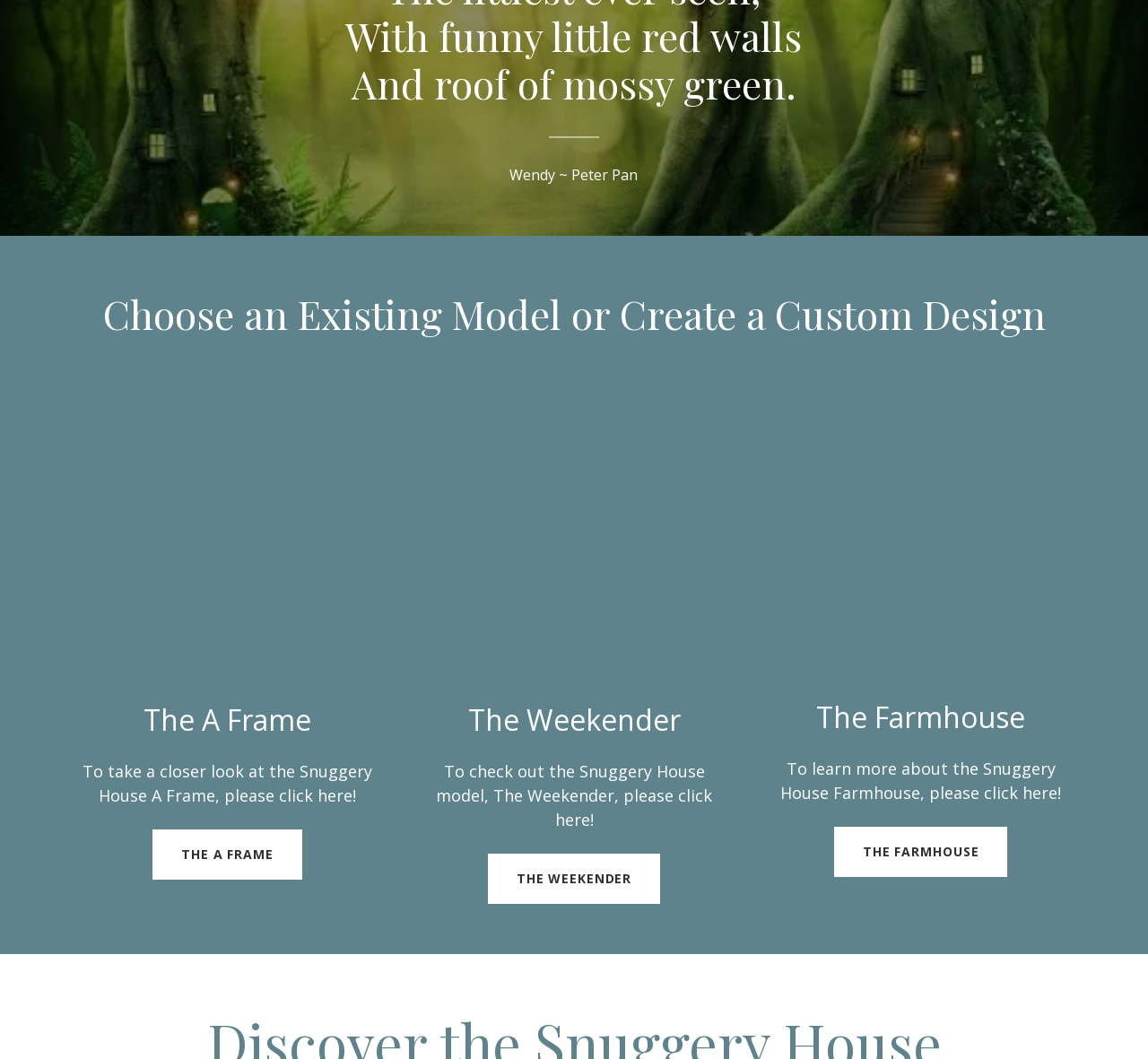Give the bounding box coordinates for the element described by: "The A Frame".

[0.133, 0.783, 0.263, 0.831]